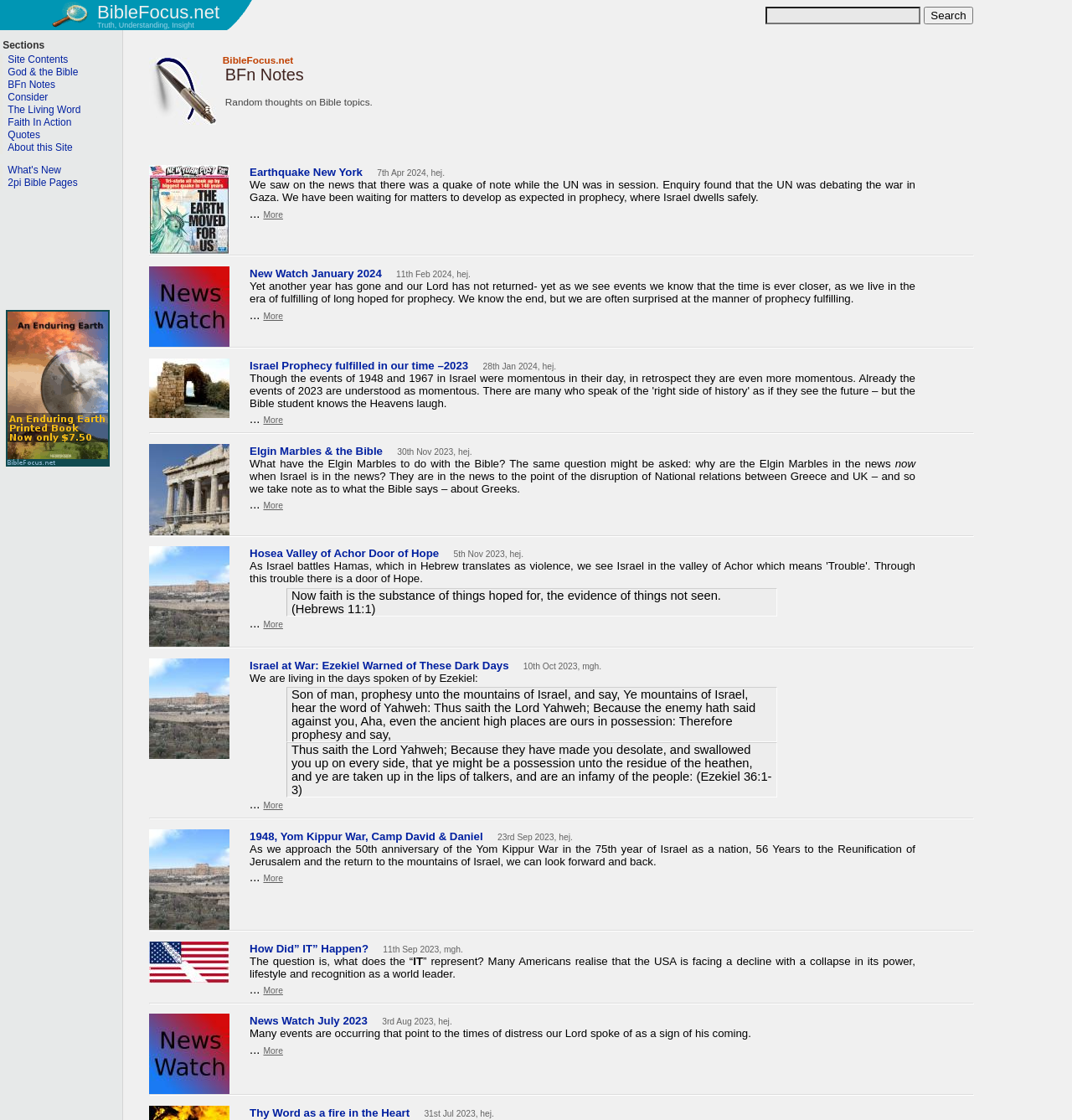Please specify the bounding box coordinates in the format (top-left x, top-left y, bottom-right x, bottom-right y), with values ranging from 0 to 1. Identify the bounding box for the UI component described as follows: name="q"

[0.714, 0.006, 0.859, 0.022]